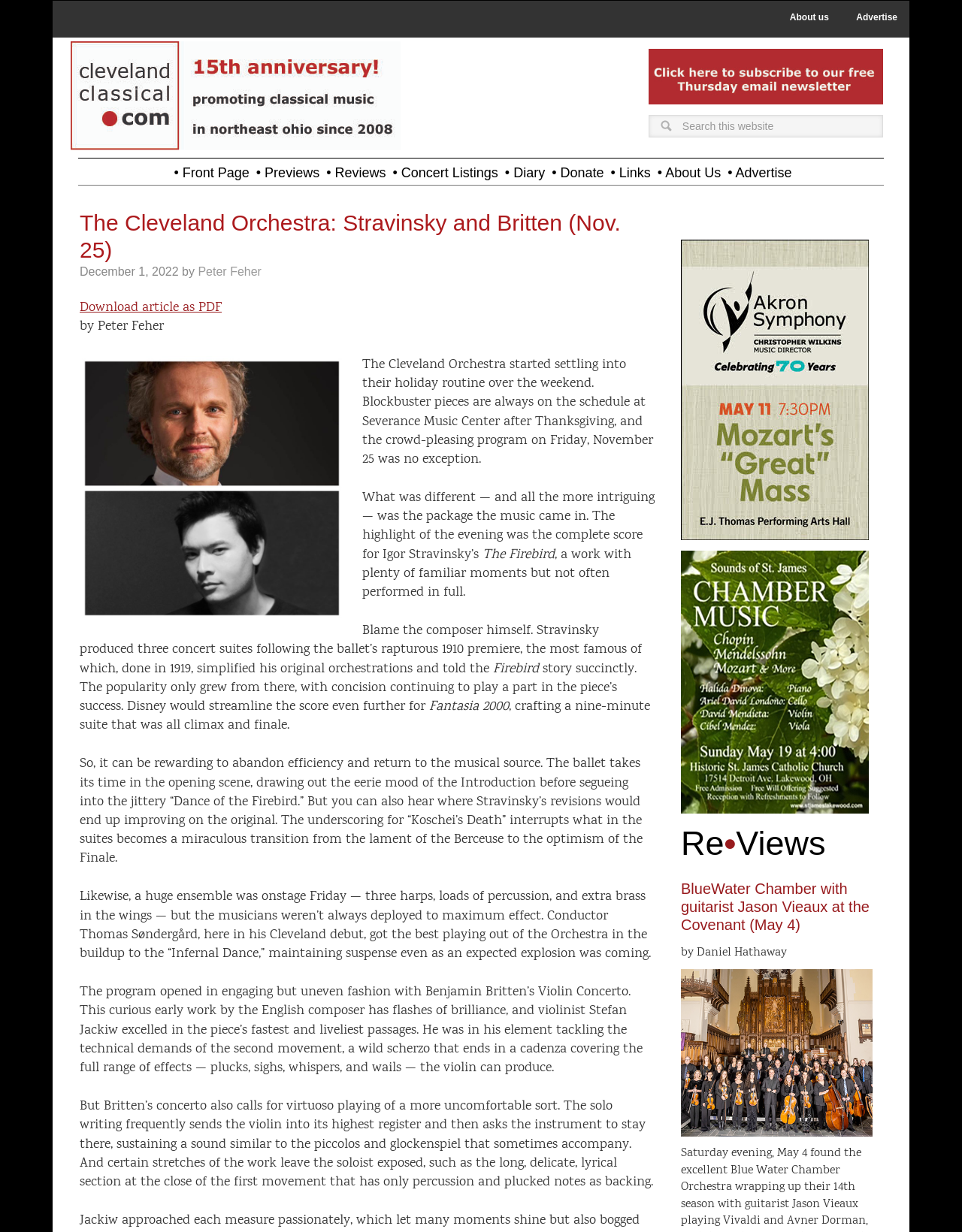Please find the bounding box coordinates of the clickable region needed to complete the following instruction: "Go to About us page". The bounding box coordinates must consist of four float numbers between 0 and 1, i.e., [left, top, right, bottom].

[0.808, 0.001, 0.874, 0.027]